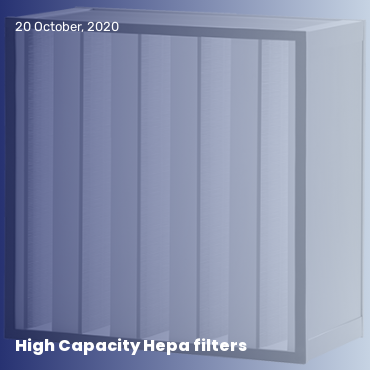What type of environments is the filter suitable for?
Analyze the screenshot and provide a detailed answer to the question.

The filter is noted for its enhanced filtration capabilities, making it suitable for high-traffic environments where air quality is crucial, including industrial and commercial setups.